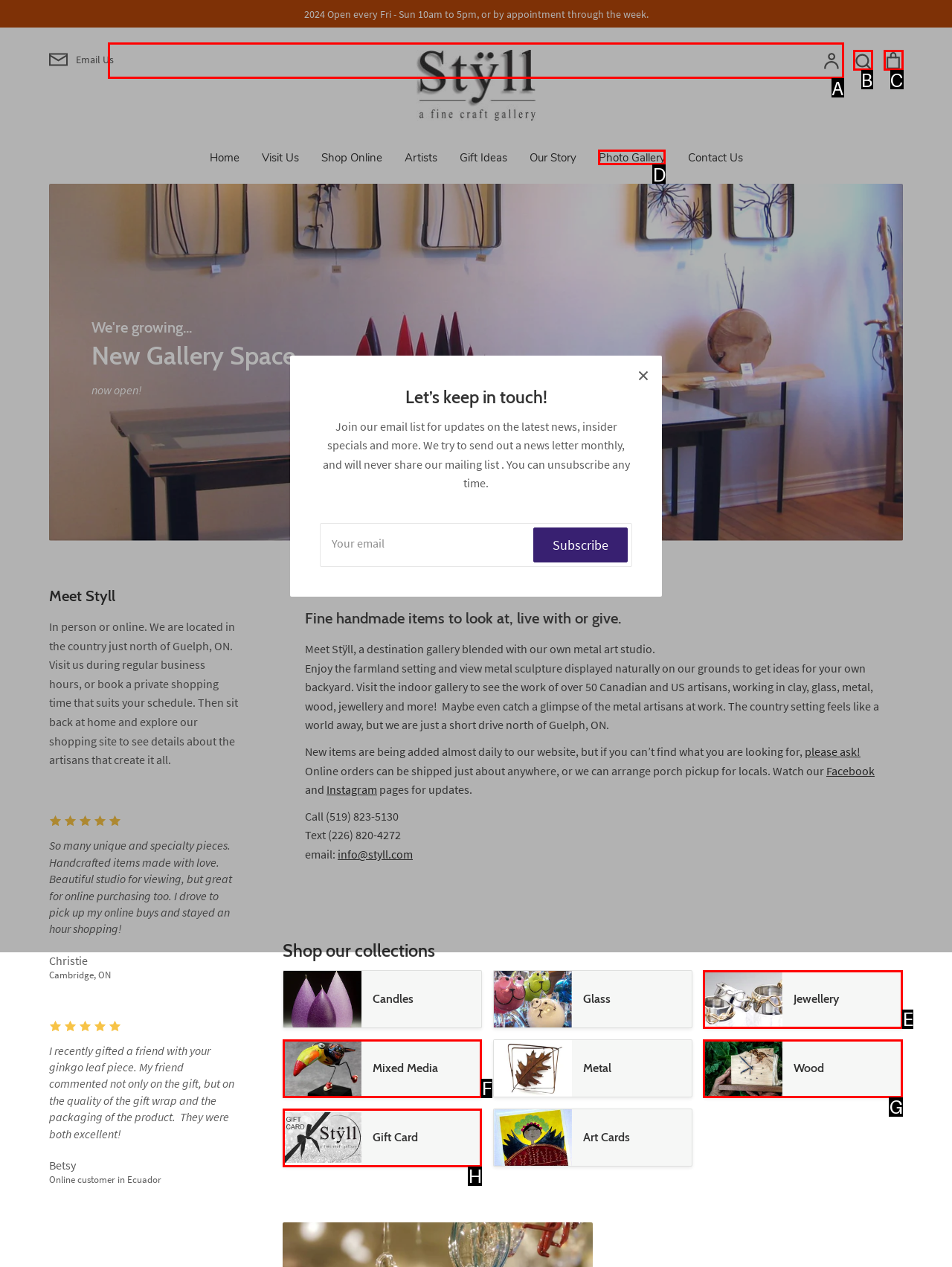Identify the correct lettered option to click in order to perform this task: Search our store. Respond with the letter.

A